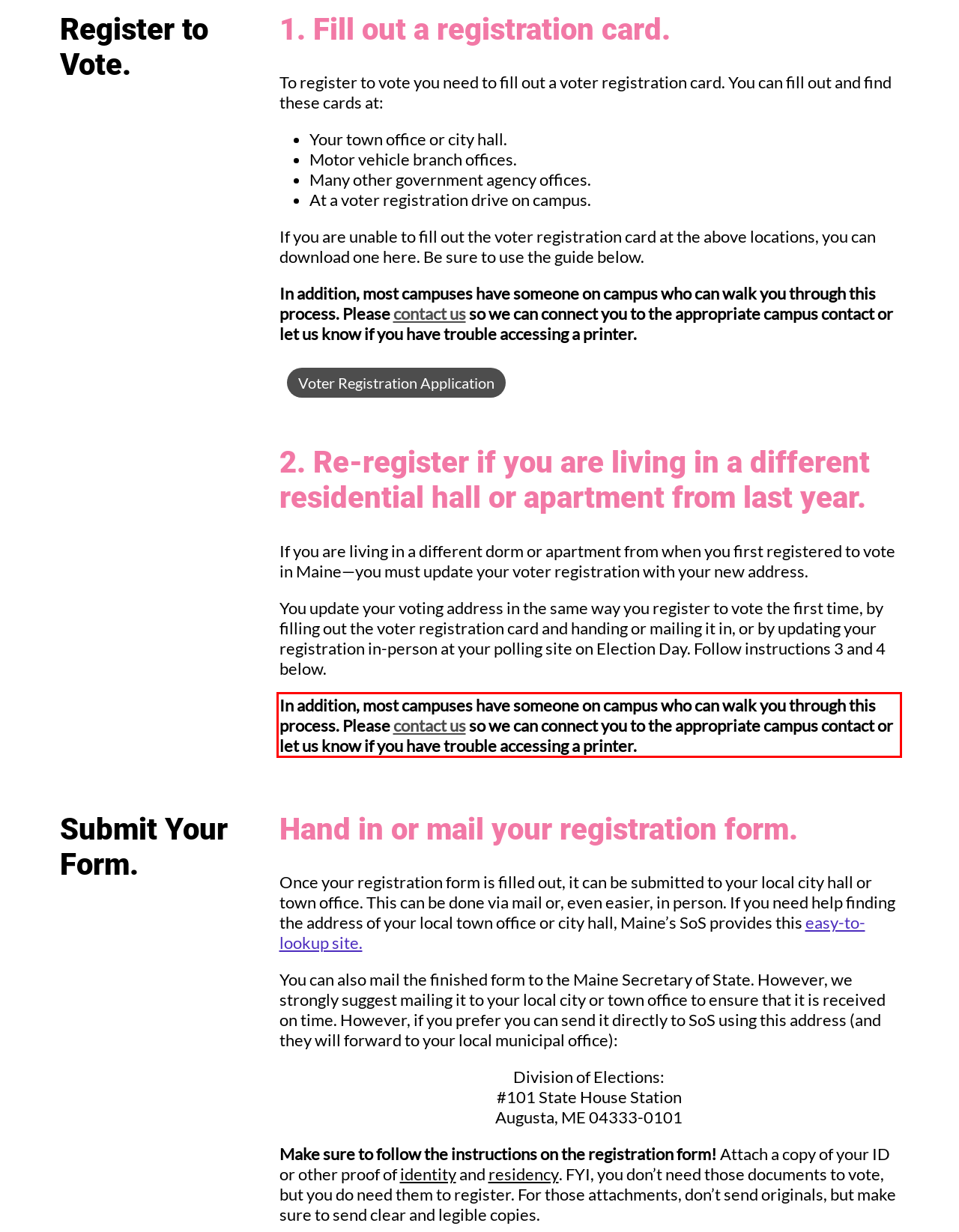Identify the text inside the red bounding box on the provided webpage screenshot by performing OCR.

In addition, most campuses have someone on campus who can walk you through this process. Please contact us so we can connect you to the appropriate campus contact or let us know if you have trouble accessing a printer.